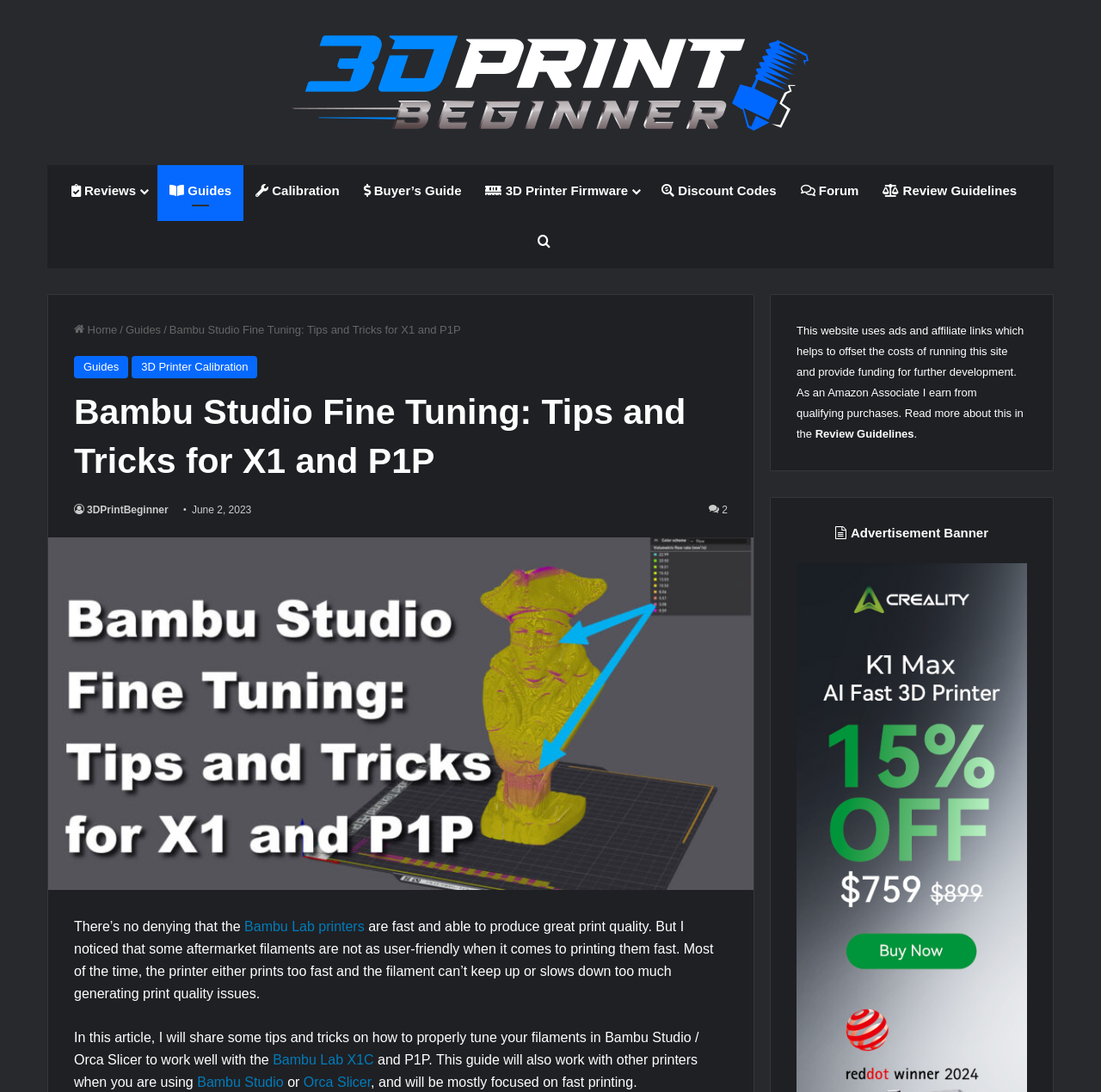Can you give a detailed response to the following question using the information from the image? What is the website's name?

I determined the website's name by looking at the top-left corner of the webpage, where I found a logo with the text '3D Print Beginner'.